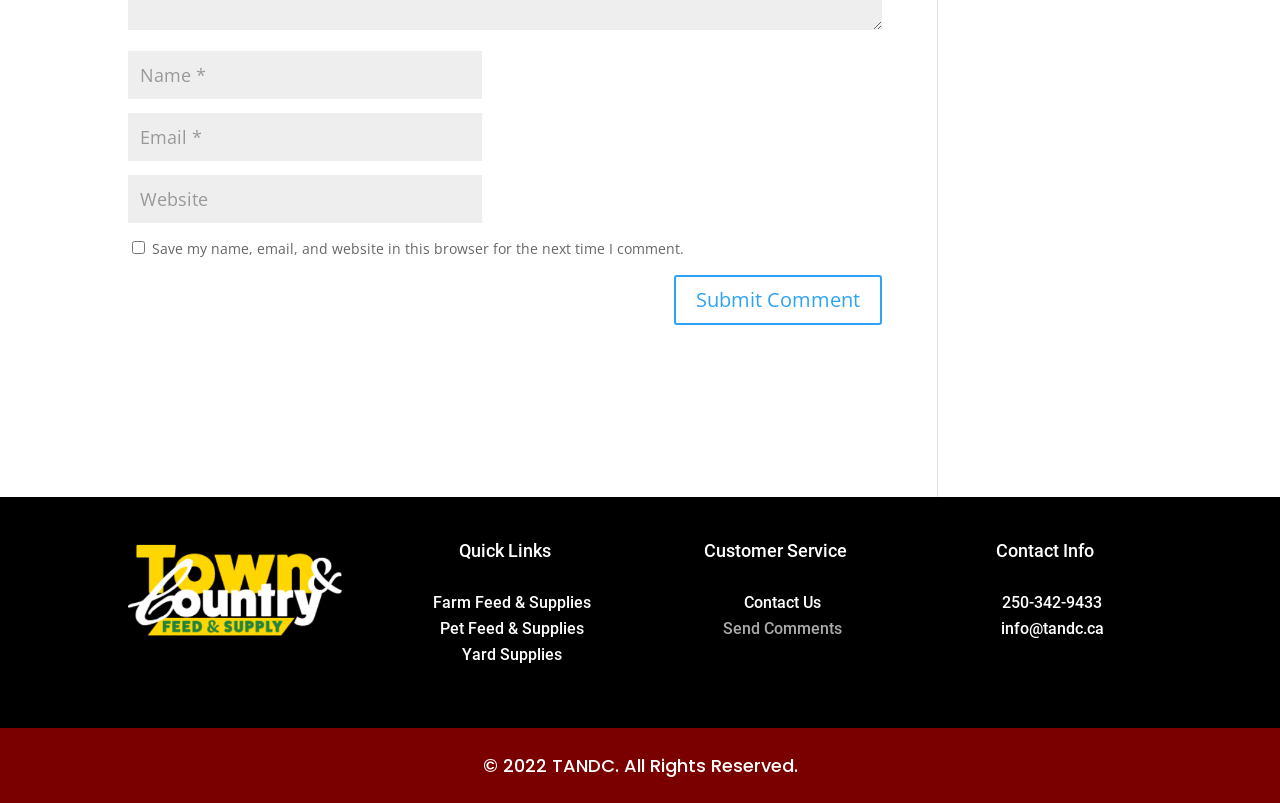Could you highlight the region that needs to be clicked to execute the instruction: "Submit a comment"?

[0.527, 0.342, 0.689, 0.404]